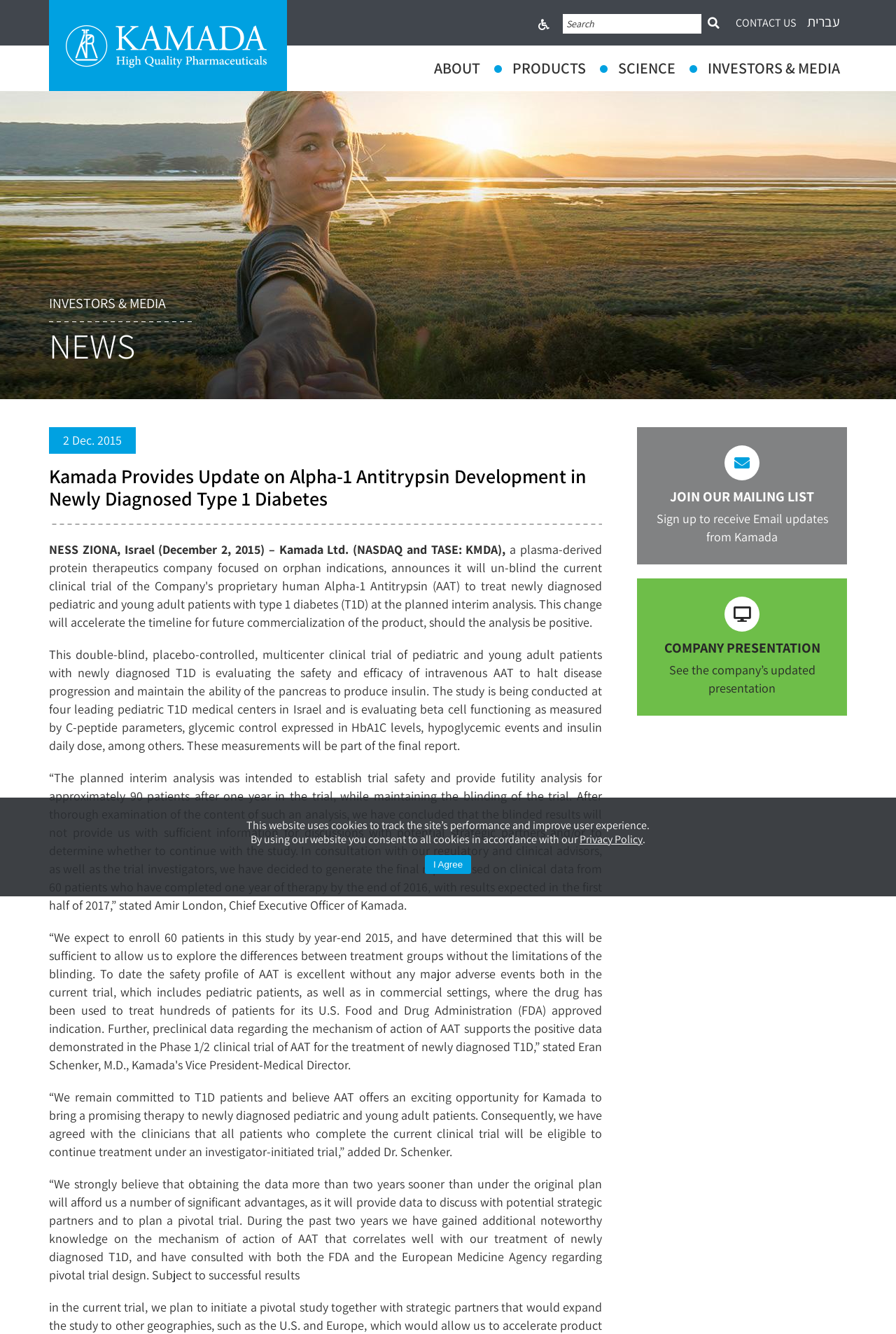Based on the description "Investors & Media", find the bounding box of the specified UI element.

[0.79, 0.044, 0.938, 0.058]